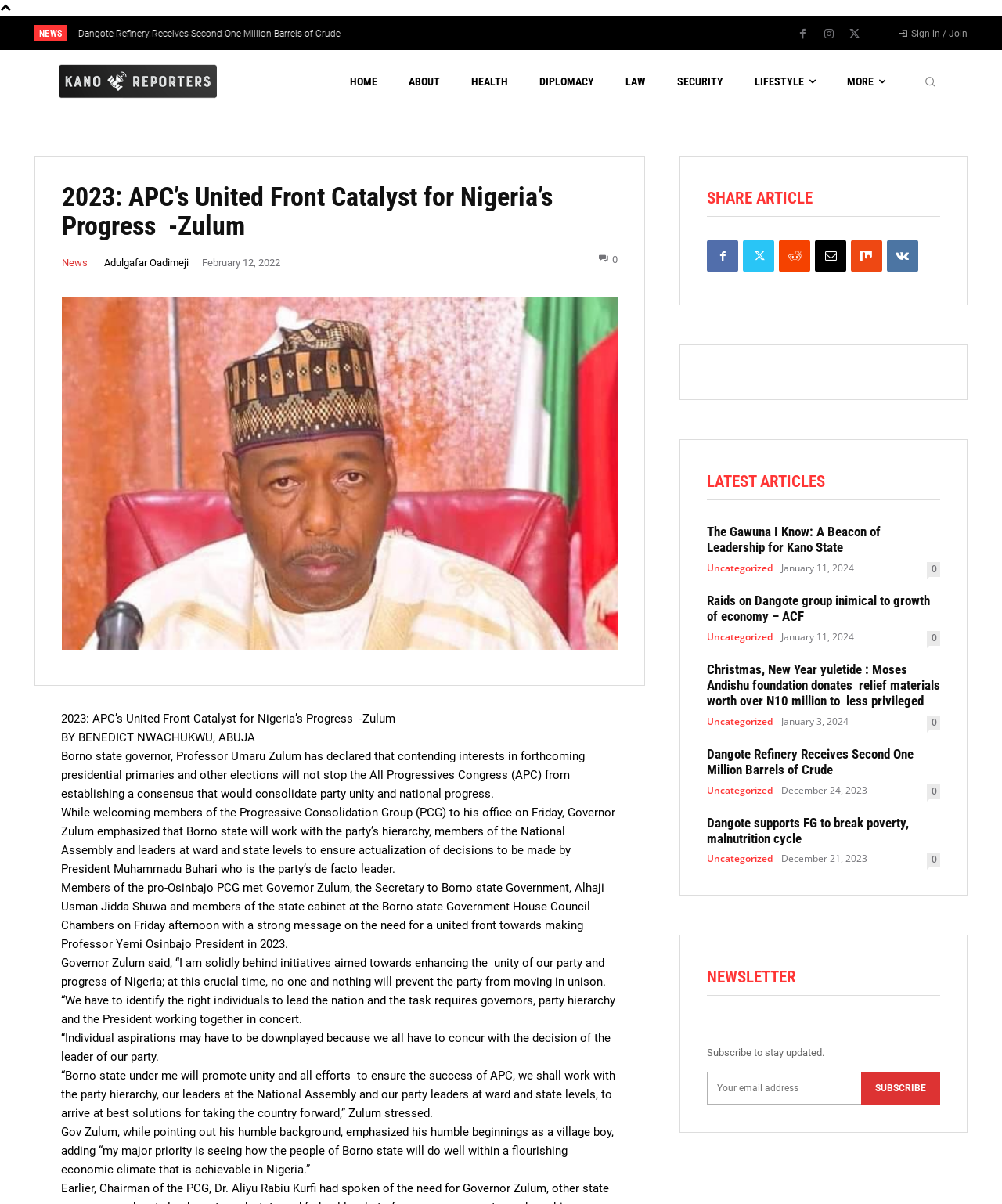How many social media sharing options are available?
Please answer the question as detailed as possible.

I counted the number of social media sharing options by looking at the 'SHARE ARTICLE' section, which contains 6 links with different social media icons.